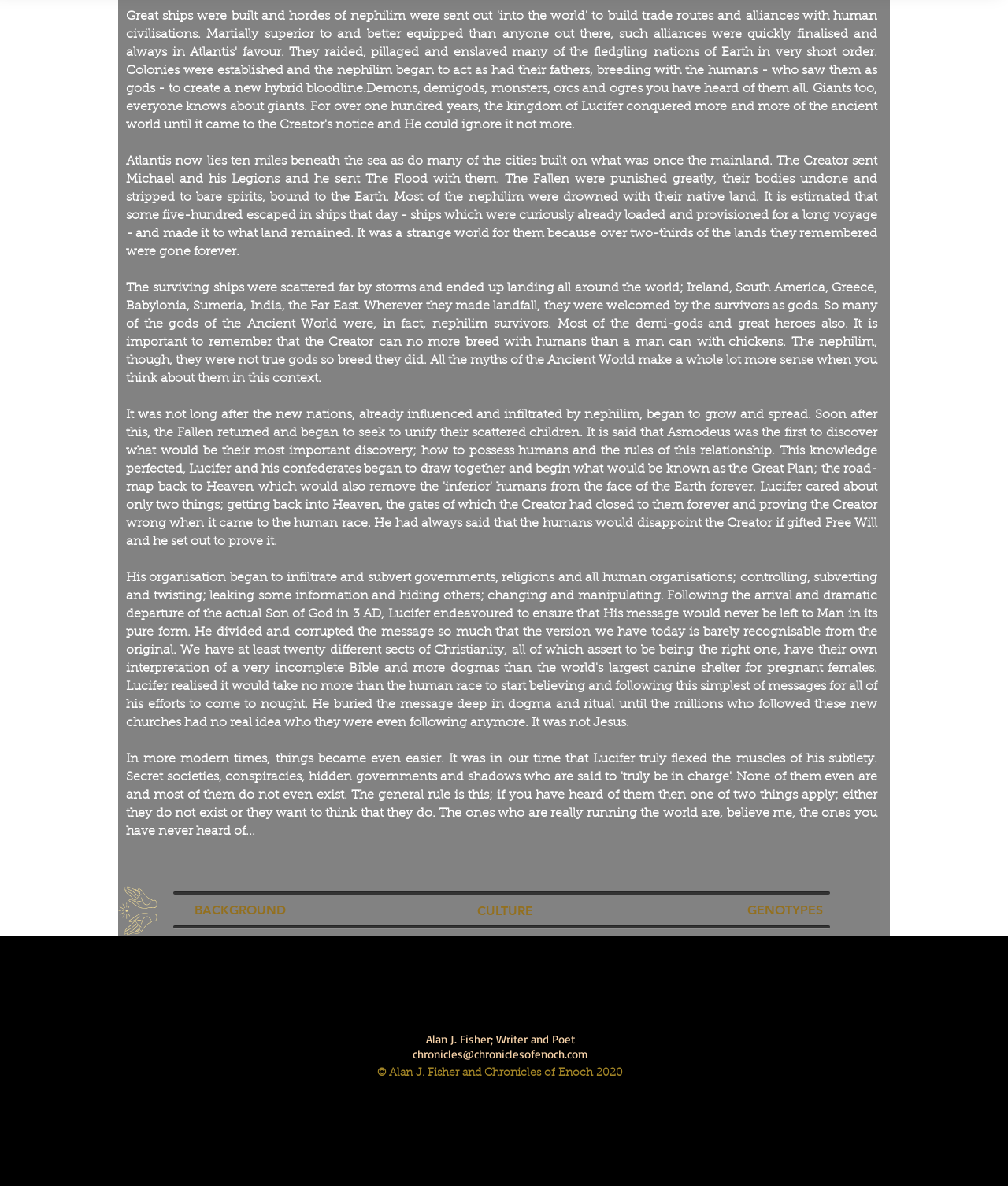Can you identify the bounding box coordinates of the clickable region needed to carry out this instruction: 'Read the BACKGROUND information'? The coordinates should be four float numbers within the range of 0 to 1, stated as [left, top, right, bottom].

[0.172, 0.754, 0.304, 0.781]